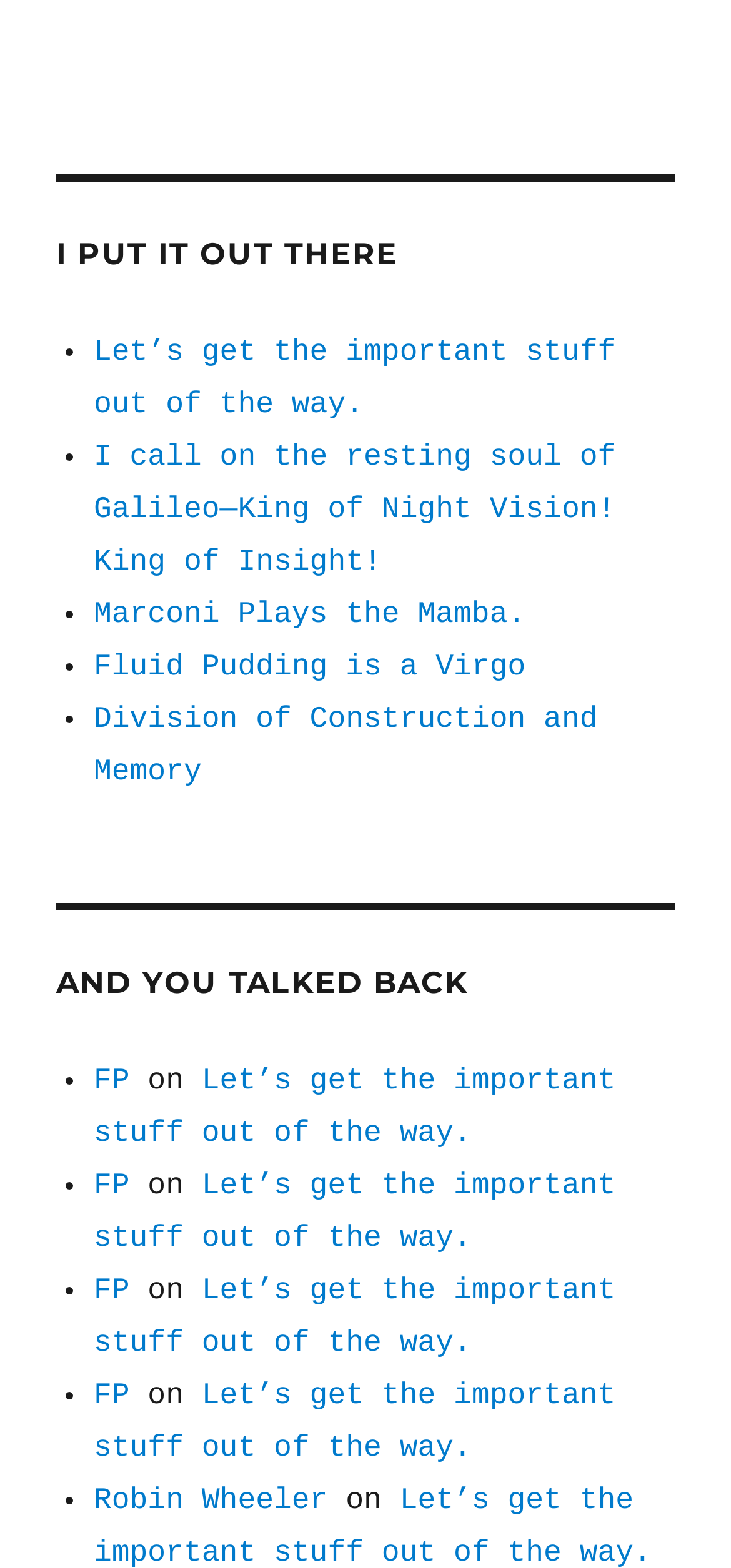Reply to the question below using a single word or brief phrase:
How many items are in the 'AND YOU TALKED BACK' list?

5